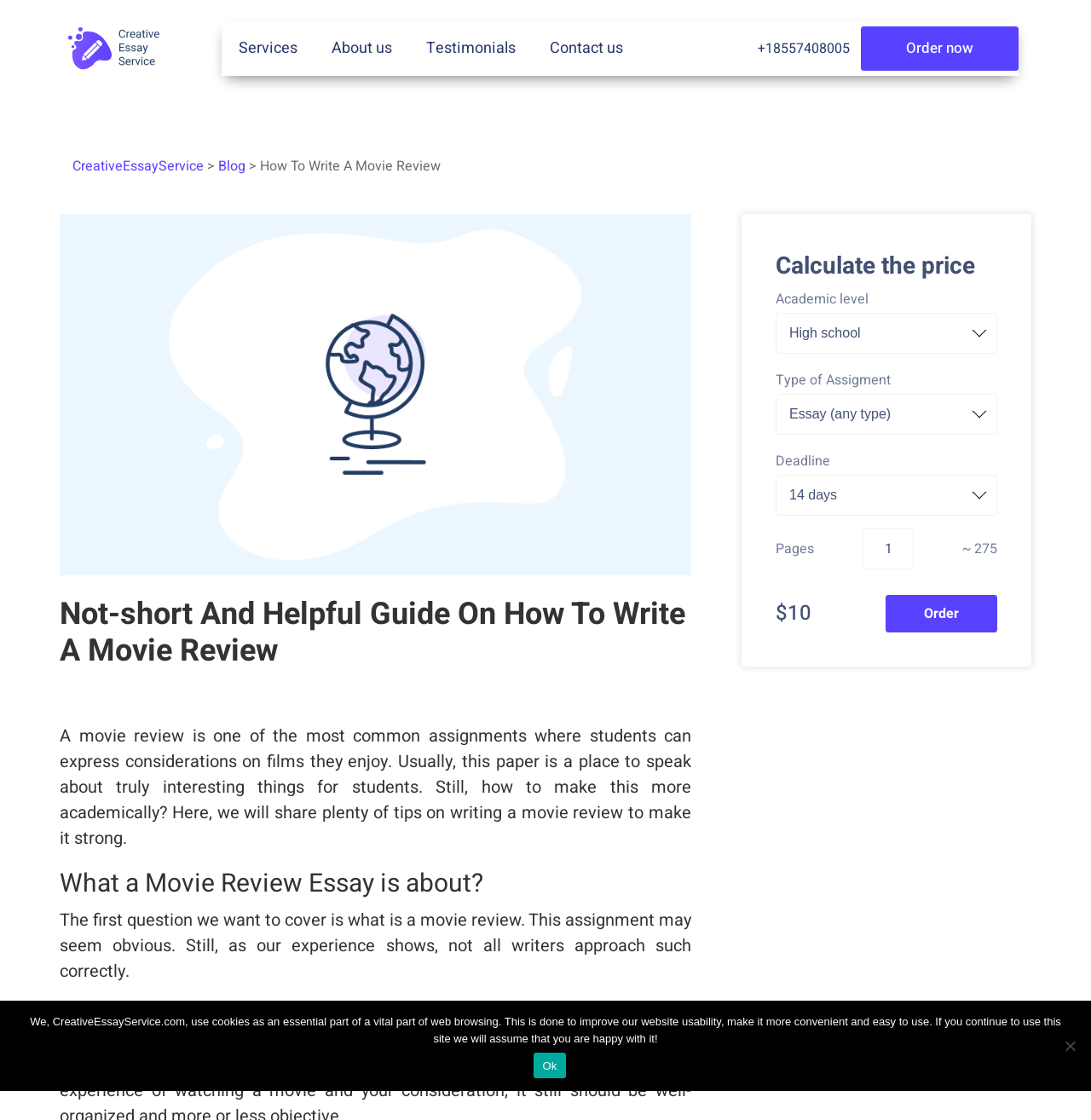Produce a meticulous description of the webpage.

This webpage is about providing guidance on how to write a movie review. At the top left corner, there is a link to "CreativeEssayService.com" accompanied by an image of the same name. Next to it, there are several links to different sections of the website, including "Services", "About us", "Testimonials", and "Contact us". On the right side, there is a prominent "Order now" button.

Below the top navigation bar, there is a section with a link to "CreativeEssayService" and a "Blog" link. The main content of the webpage starts with a heading "How To Write A Movie Review" and an image related to the topic. The heading is followed by a brief introduction to movie reviews, explaining that they are a common assignment where students can express their opinions on films they enjoy.

The main content is divided into sections, with headings such as "What a Movie Review Essay is about?" and "Not-short And Helpful Guide On How To Write A Movie Review". The text provides tips and guidance on writing a movie review, including explanations and examples.

On the right side of the webpage, there is a section with a "Calculate the price" button and several dropdown menus and text boxes to input information such as academic level, type of assignment, deadline, and pages. This section appears to be a form to order a custom essay or assignment.

At the bottom of the webpage, there is a "Cookie Notice" dialog box with a message explaining the use of cookies on the website and an "Ok" button to accept the terms.